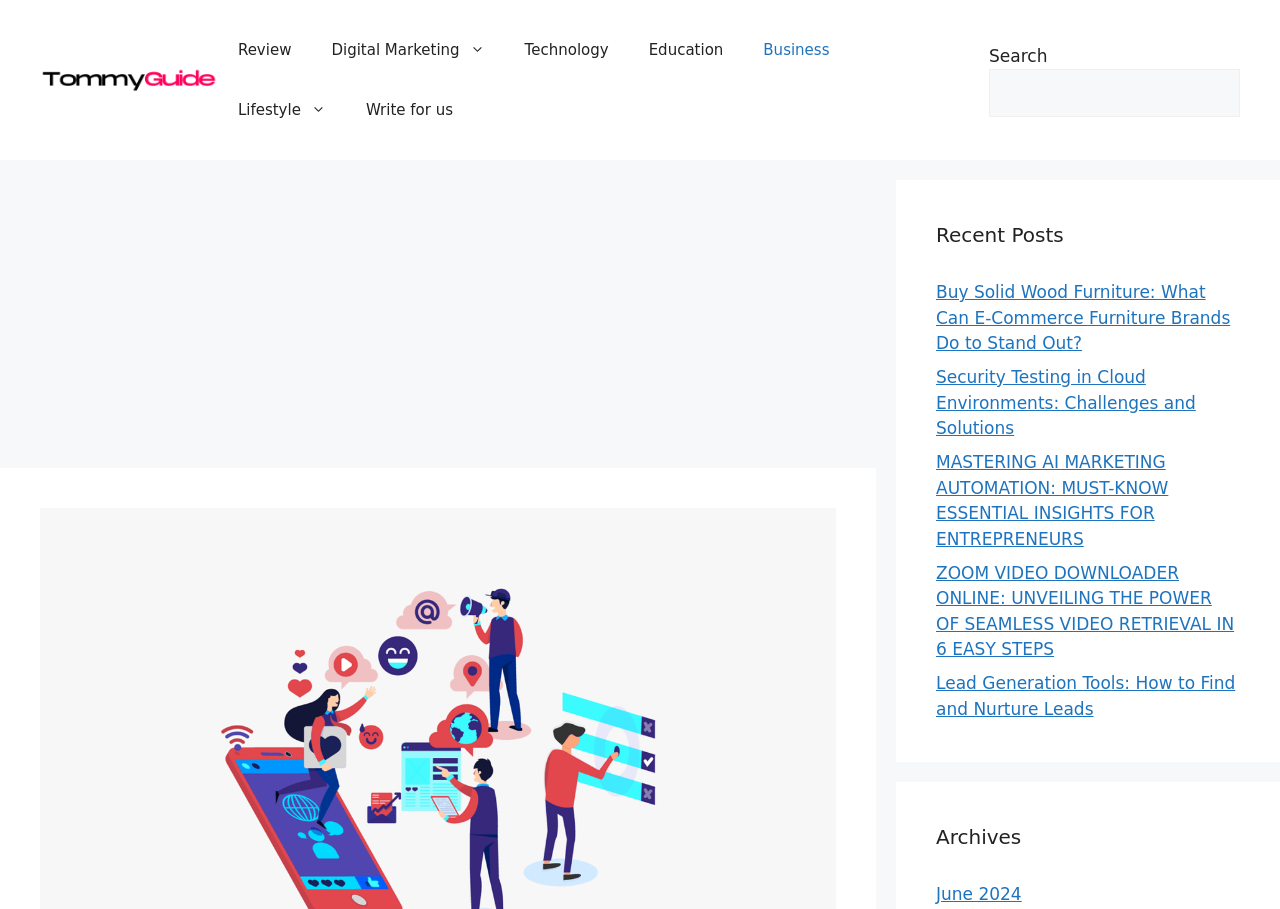Please determine the bounding box coordinates of the clickable area required to carry out the following instruction: "browse digital marketing articles". The coordinates must be four float numbers between 0 and 1, represented as [left, top, right, bottom].

[0.243, 0.022, 0.394, 0.088]